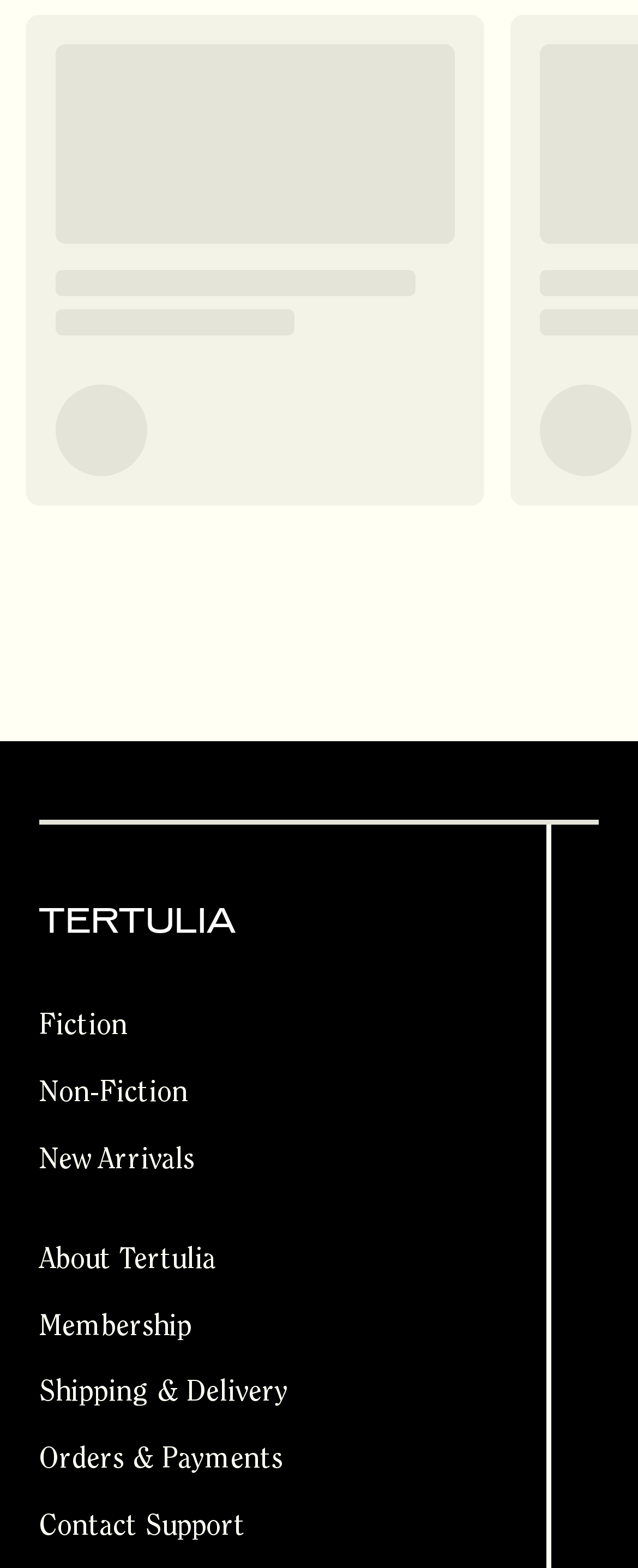Please use the details from the image to answer the following question comprehensively:
What categories of books are available on this website?

By examining the link elements below the top logo, we can see that there are two categories of books available on this website, which are Fiction and Non-Fiction.